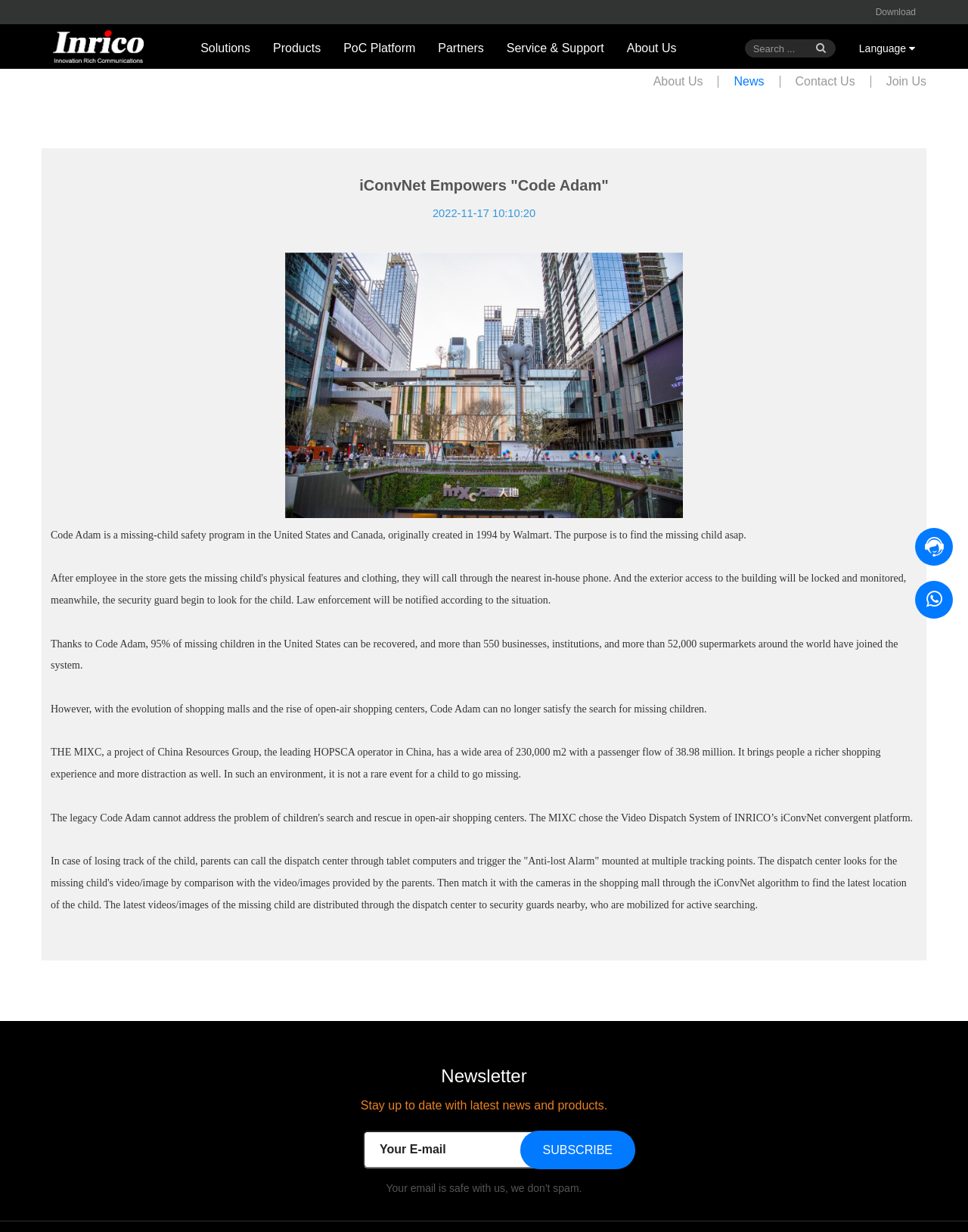Determine the bounding box coordinates of the target area to click to execute the following instruction: "Subscribe to the newsletter."

[0.561, 0.928, 0.633, 0.939]